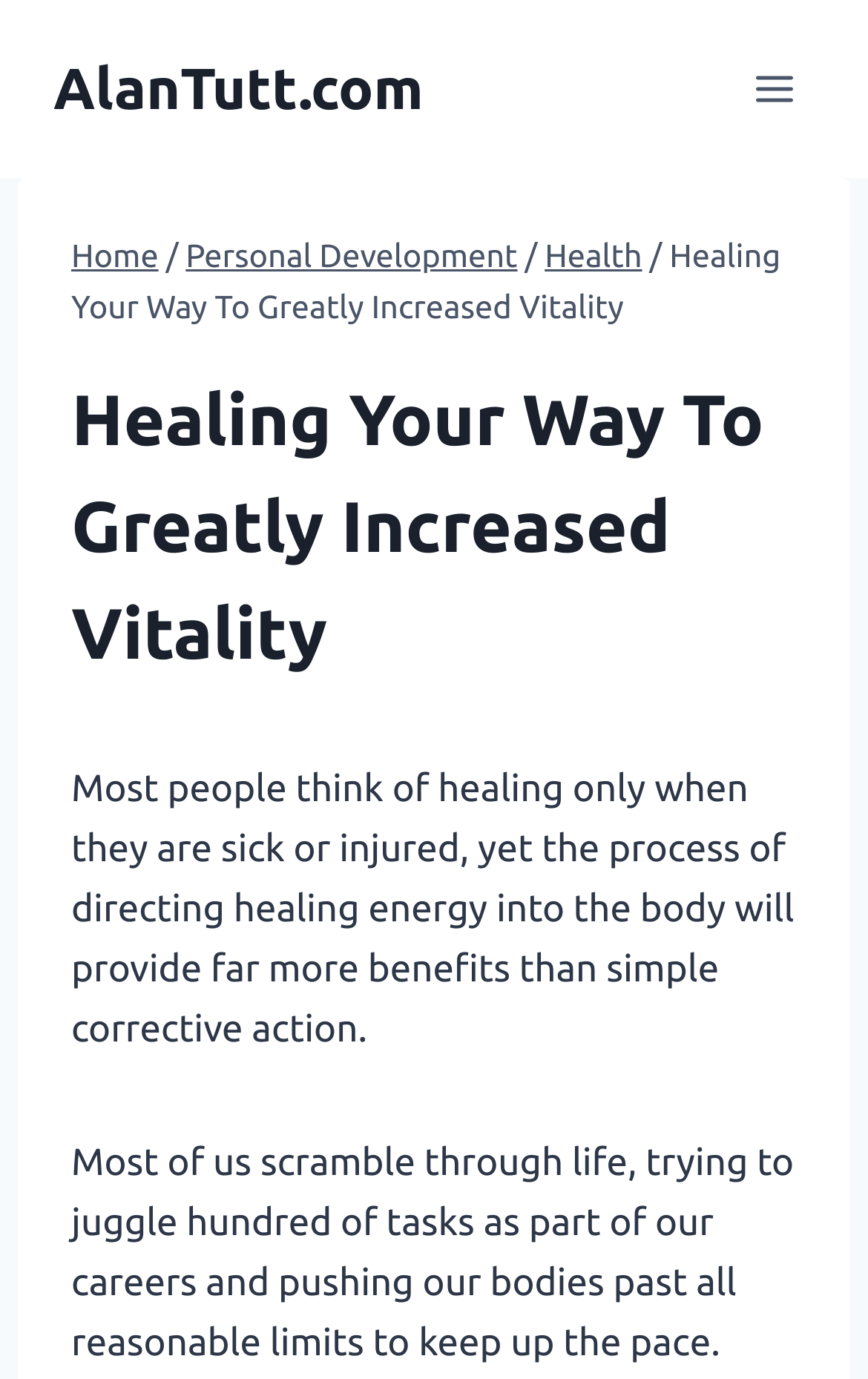Extract the heading text from the webpage.

Healing Your Way To Greatly Increased Vitality